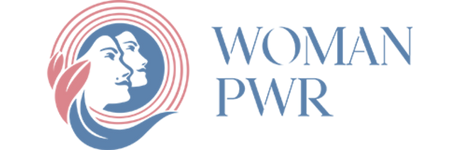Offer a detailed narrative of the image.

The image showcases the logo for "Woman PWR," featuring a stylized representation of two female faces intertwined within a circular design. The faces are depicted in a soft, flowing style, emphasizing unity and strength among women. The logo's color palette combines earthy tones, adding warmth and approachability, while the text "WOMAN PWR" is prominently displayed in a bold, elegant font. This logo embodies empowerment and resilience, aligned with the themes of the associated article about starting from the bottom in business and the unique assets that can emerge from such journeys.